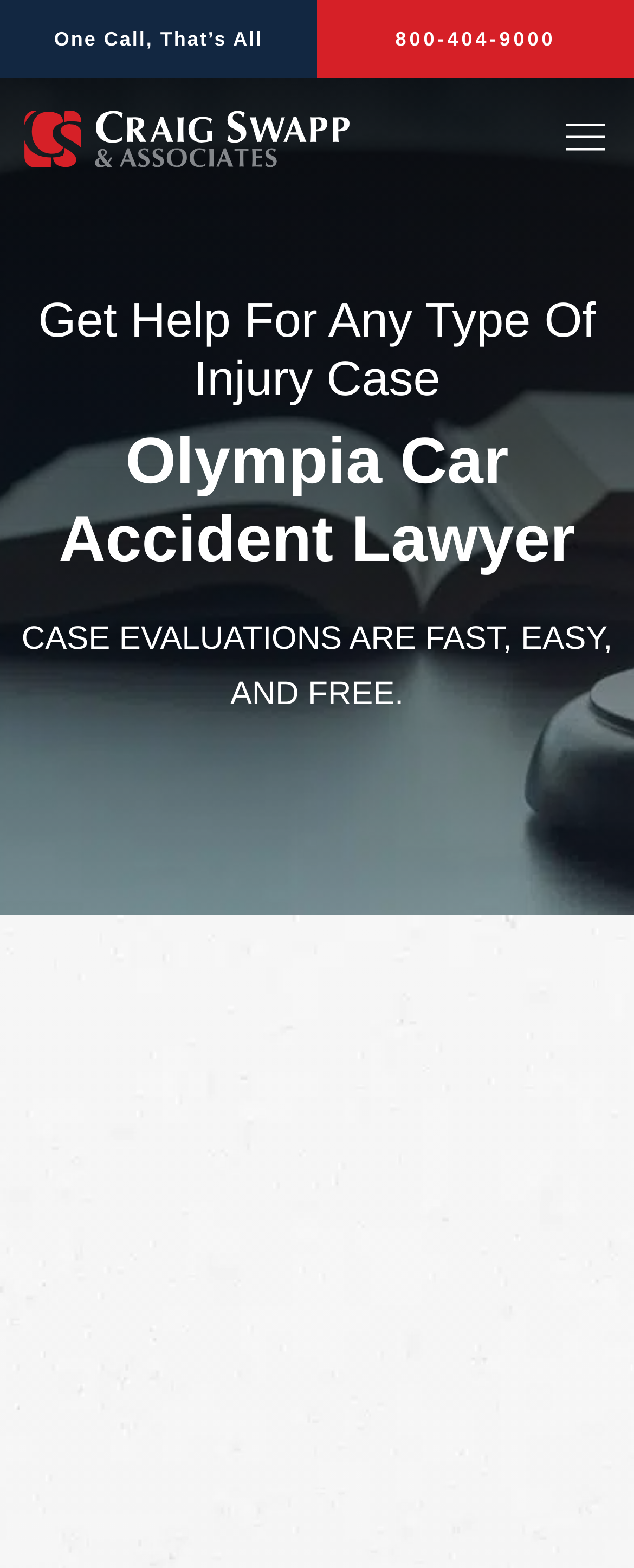Give a short answer to this question using one word or a phrase:
What is the situation described in the blockquote?

Being hit and injured by a careless driver